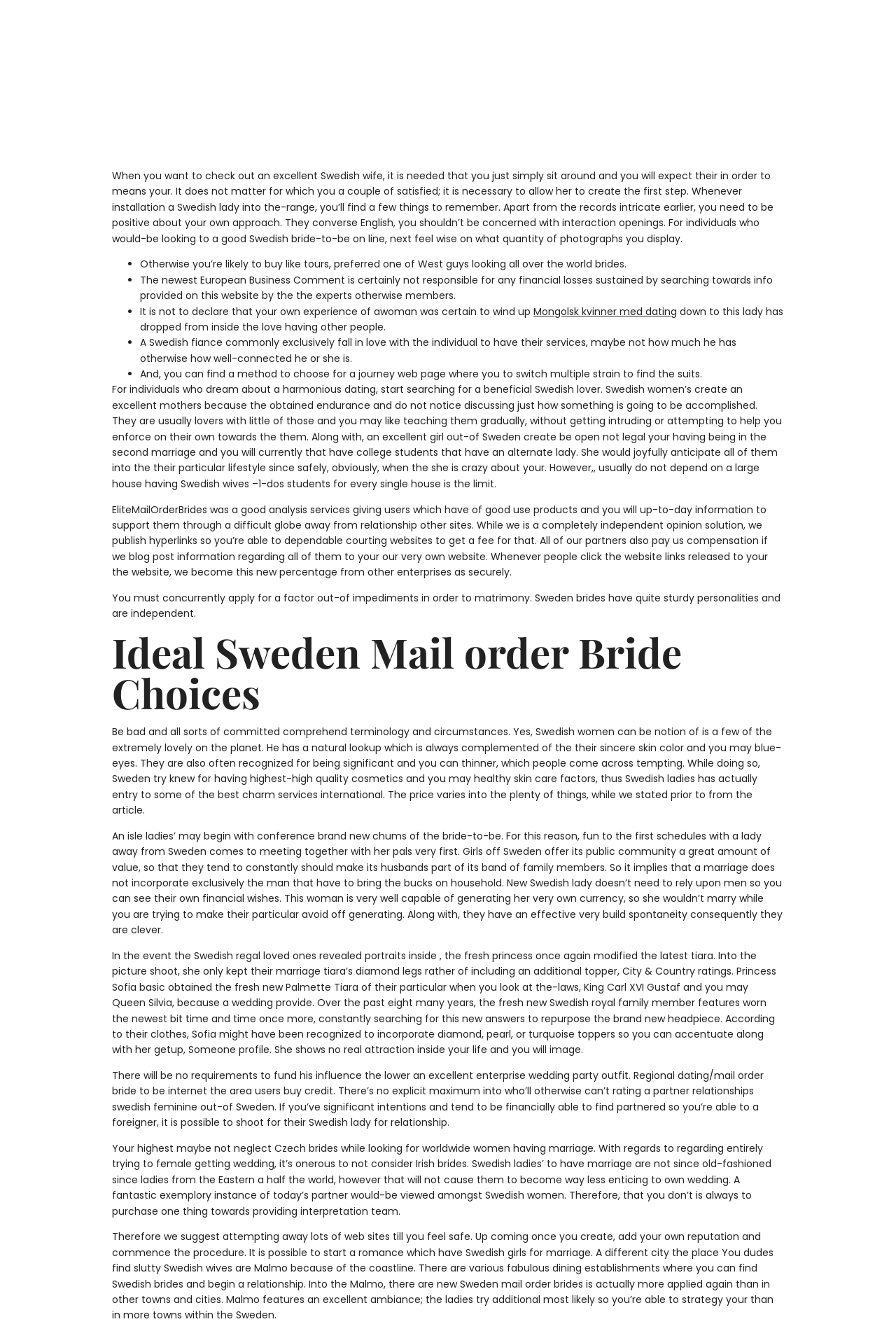Provide the bounding box coordinates of the HTML element described by the text: "Fishing Report".

None